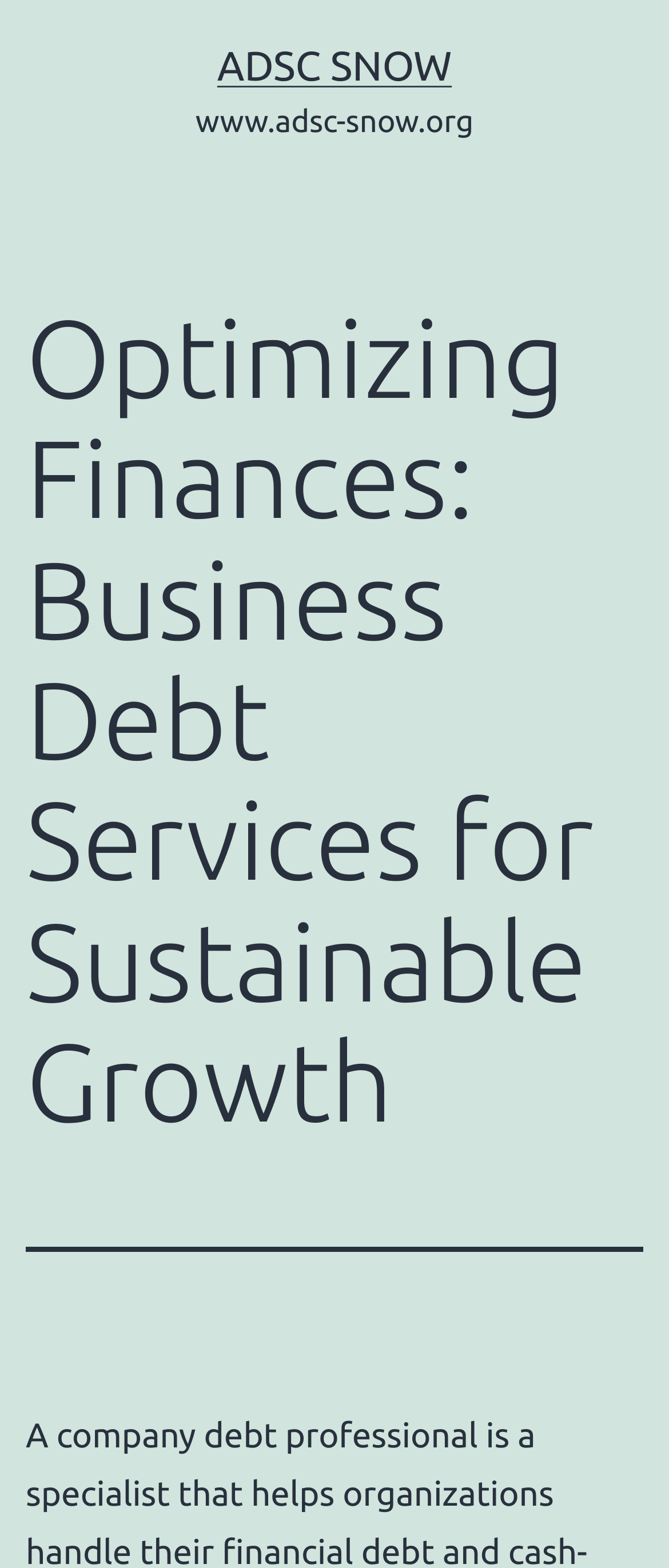Find the headline of the webpage and generate its text content.

Optimizing Finances: Business Debt Services for Sustainable Growth